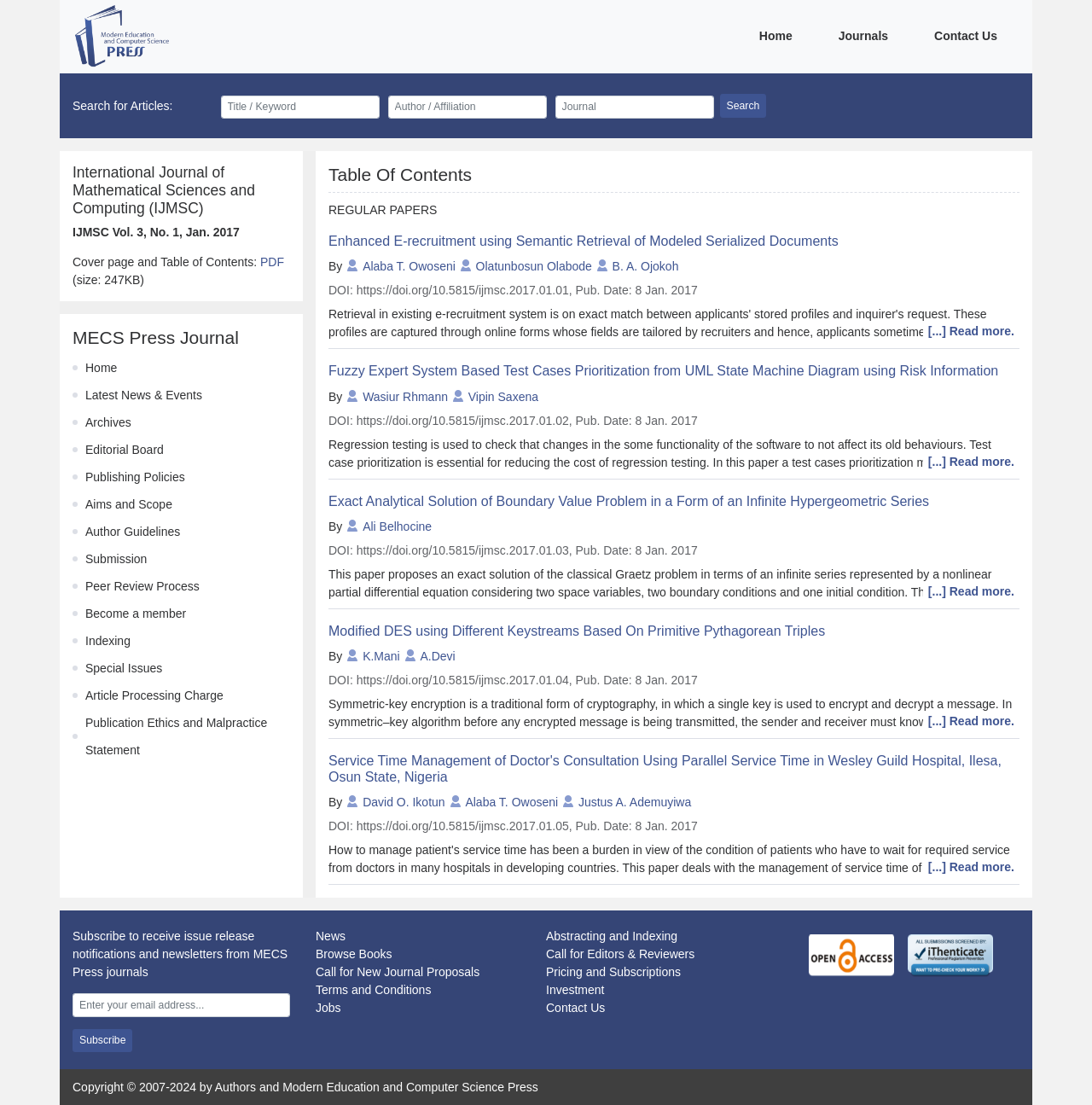Please locate the bounding box coordinates of the element that should be clicked to complete the given instruction: "Contact us".

[0.85, 0.02, 0.919, 0.047]